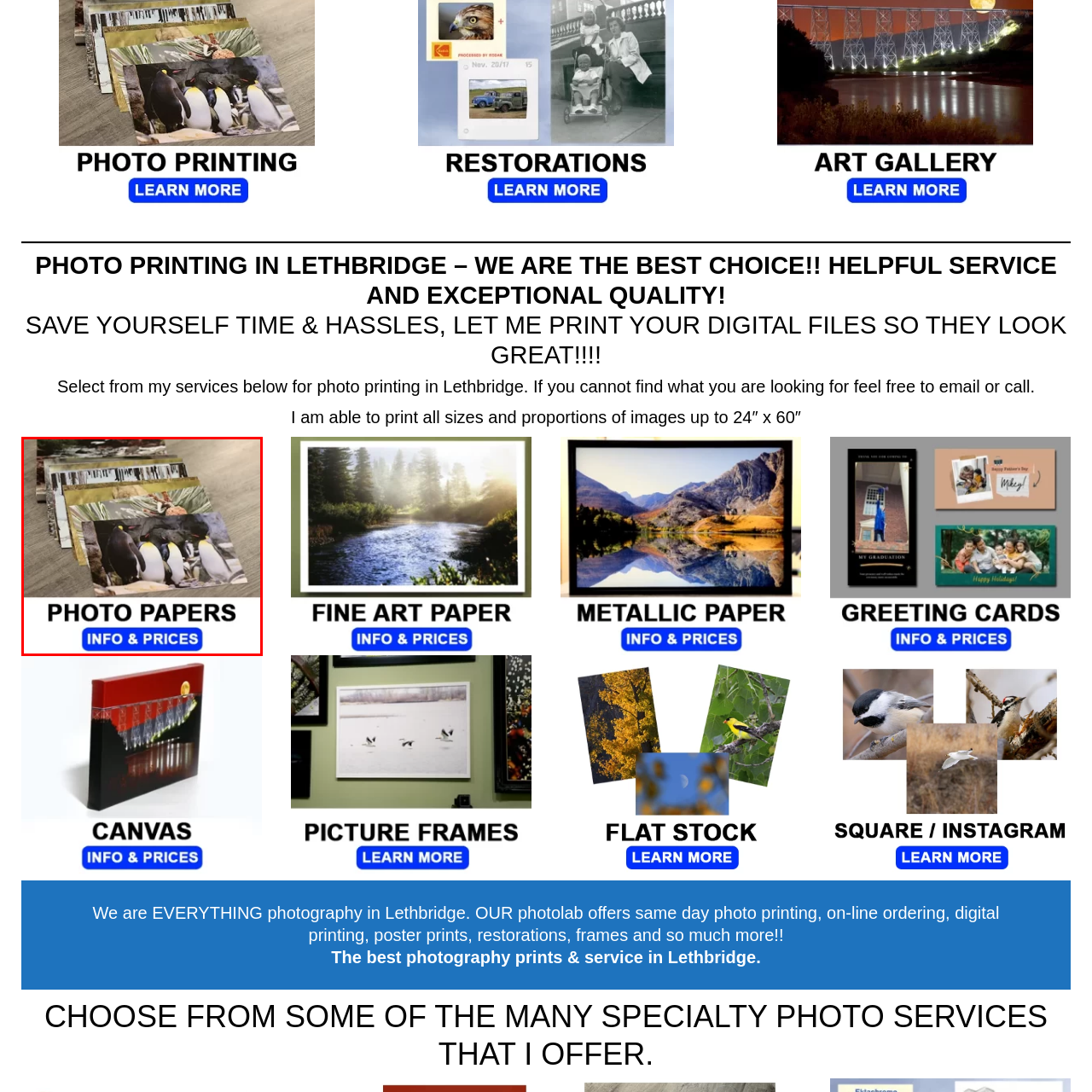Generate an in-depth caption for the image segment highlighted with a red box.

The image showcases a collection of professionally printed photo papers arranged in a fanned-out display. This vibrant assortment highlights the quality and variety of prints available, emphasizing images that include nature scenes and captivating wildlife, such as penguins. Below the photos, bold text prominently reads "PHOTO PAPERS," accompanied by a button inviting viewers to explore "INFO & PRICES." This visual reflects the exceptional printing services offered by the Lethbridge Photo Lab, reinforcing their commitment to quality and diverse photo printing options. Whether for personal use, gifts, or decor, these prints showcase the lab's expertise in delivering stunning photographic results.